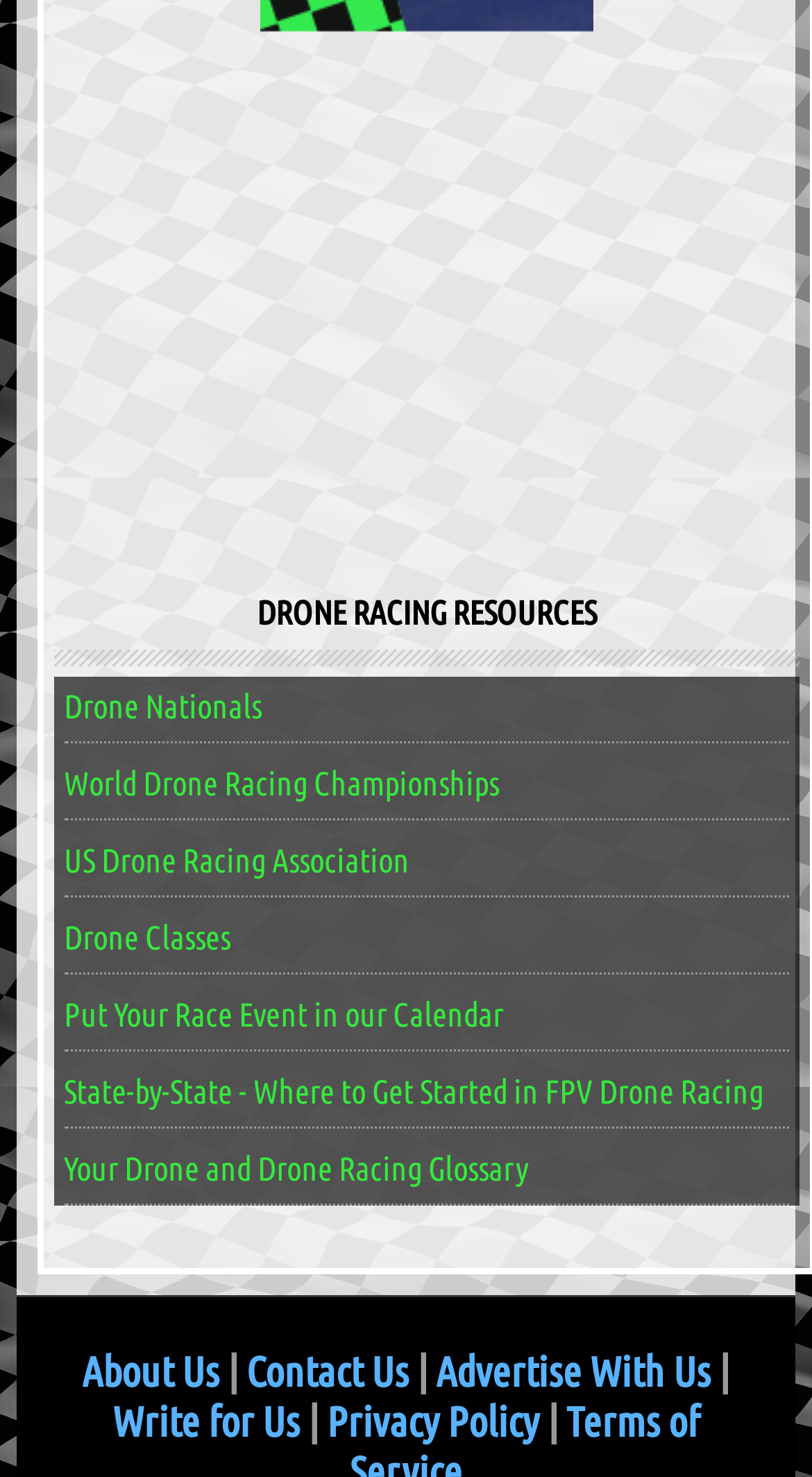Locate the bounding box coordinates of the UI element described by: "Open main menu". The bounding box coordinates should consist of four float numbers between 0 and 1, i.e., [left, top, right, bottom].

None